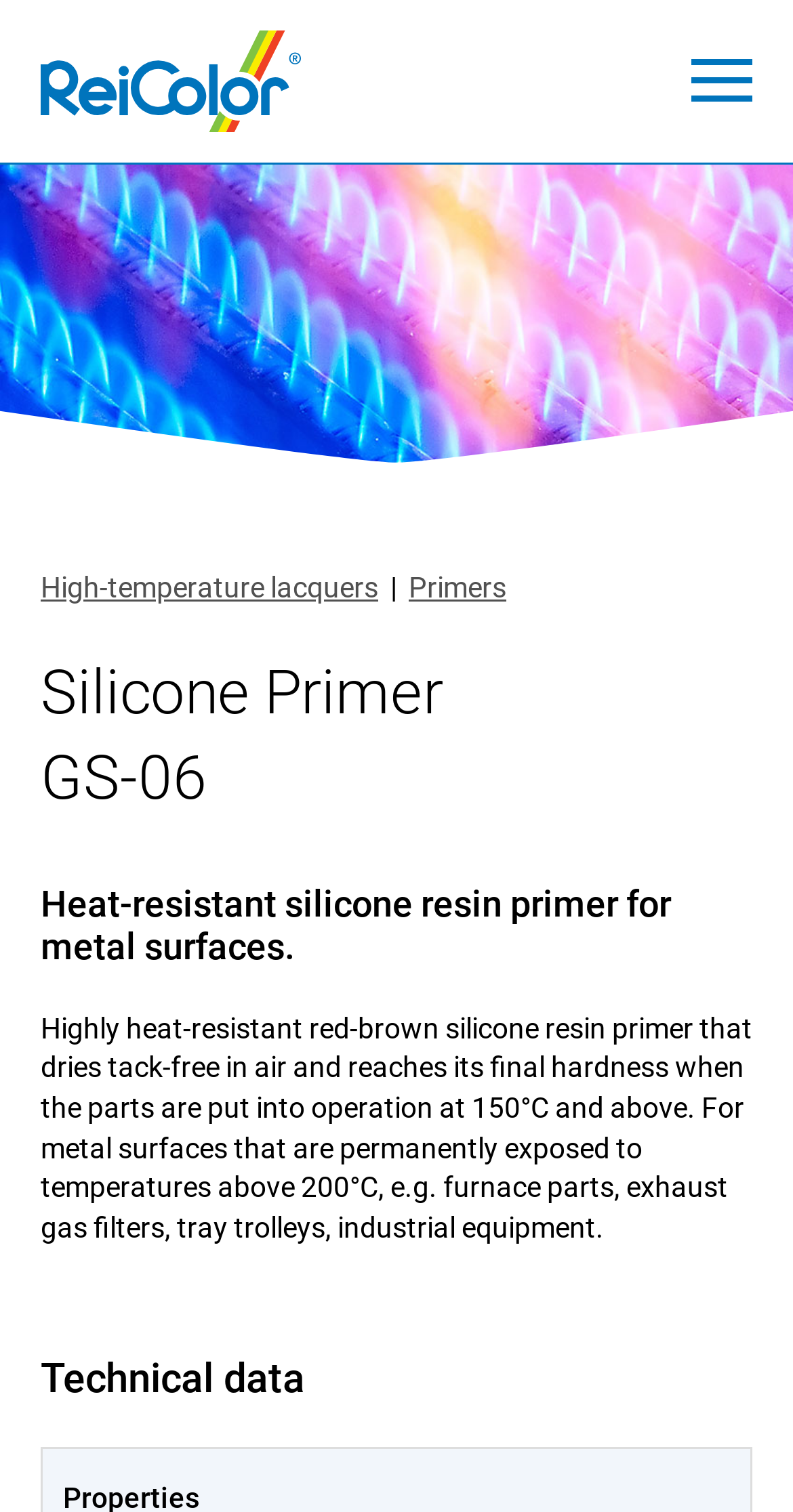Can you give a detailed response to the following question using the information from the image? What is the color of the silicone resin primer?

The color of the silicone resin primer can be found in the description of the 'GS-06' heading, which states that it is a 'highly heat-resistant red-brown silicone resin primer'.